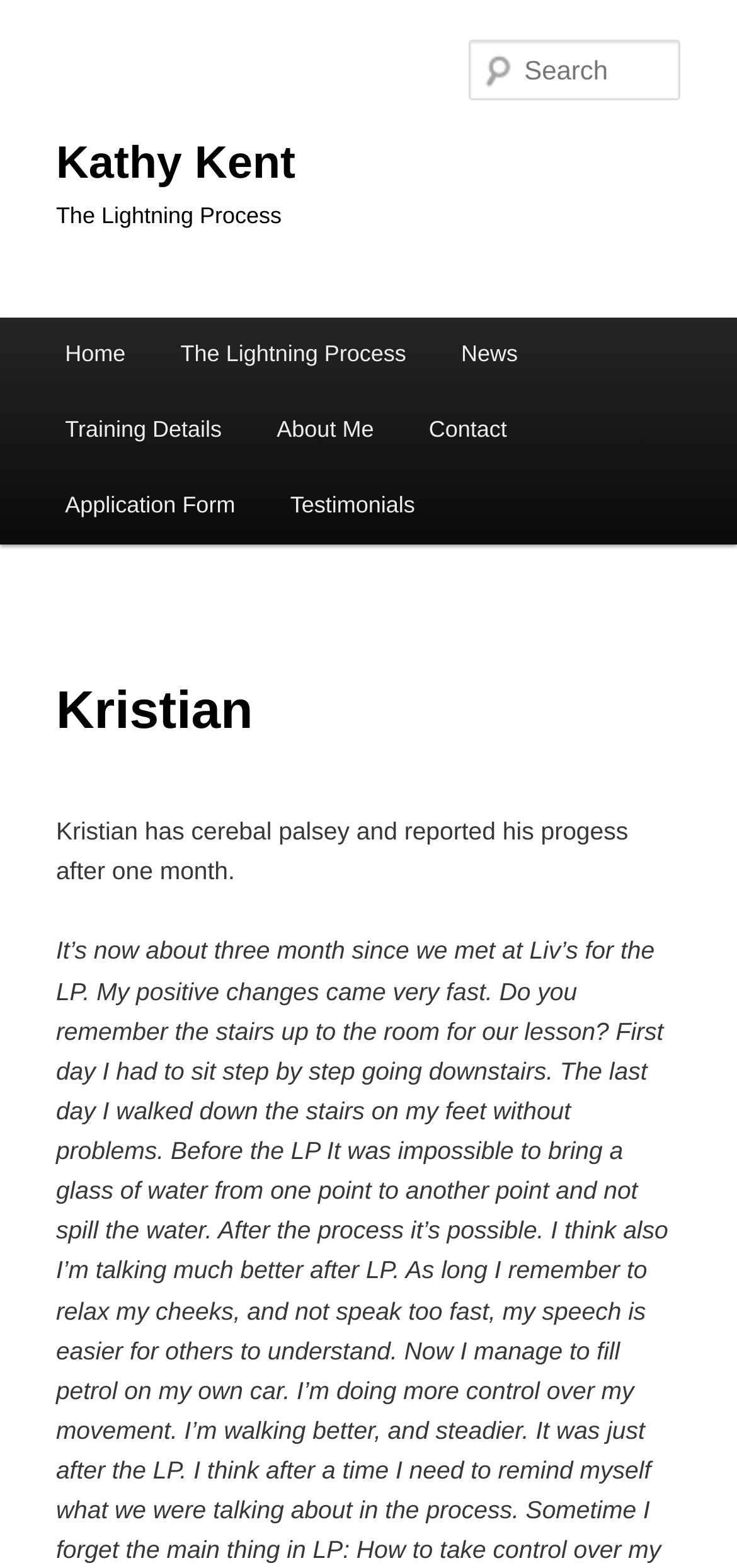Please determine the bounding box coordinates of the section I need to click to accomplish this instruction: "Visit Facebook page".

None